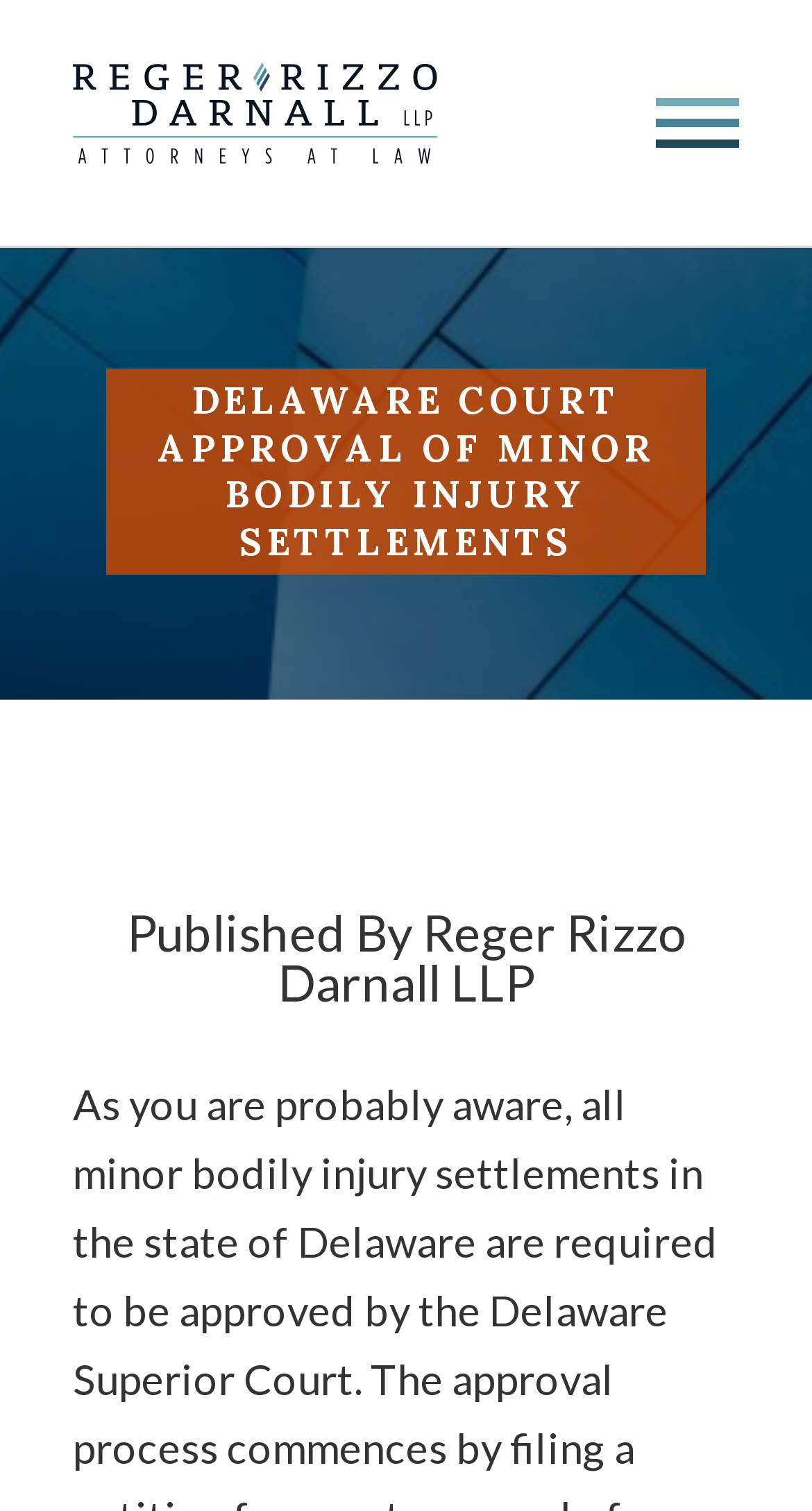Generate the title text from the webpage.

DELAWARE COURT APPROVAL OF MINOR BODILY INJURY SETTLEMENTS